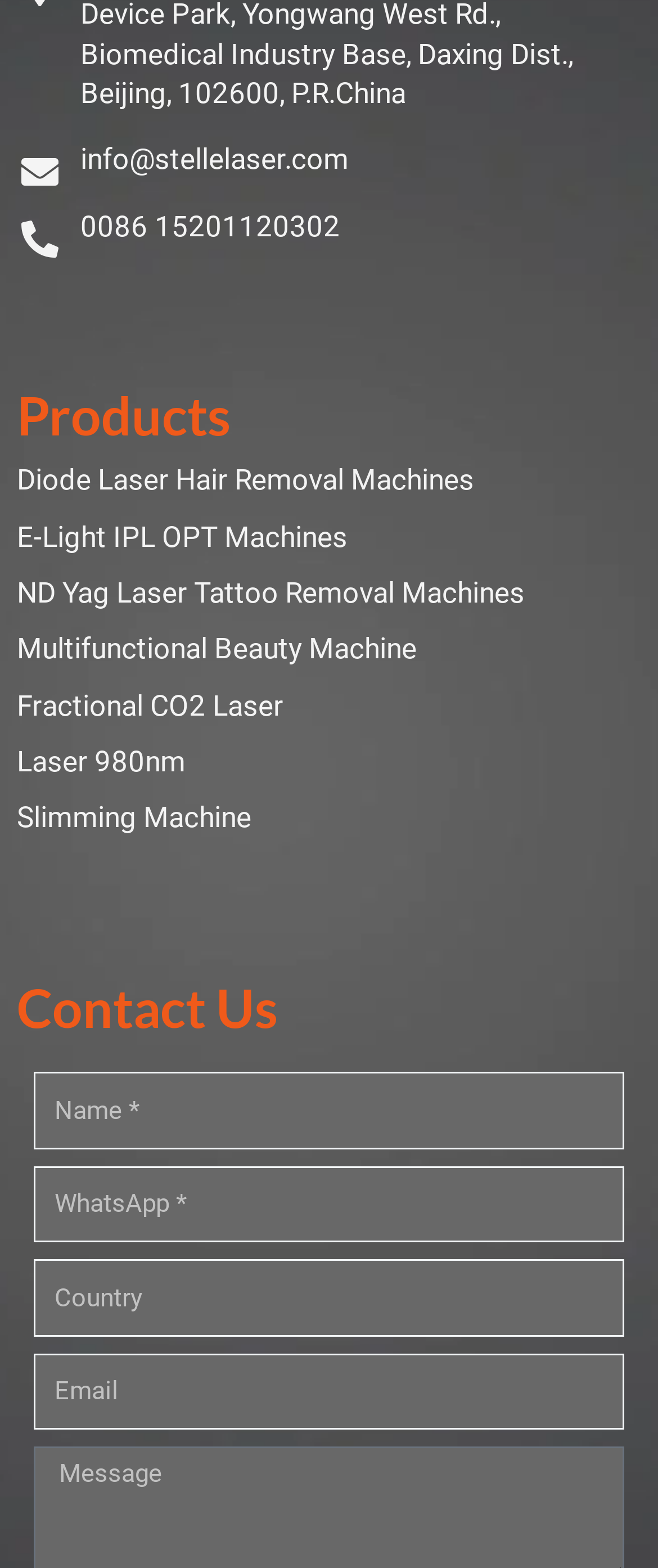What is the contact information provided?
Respond to the question with a well-detailed and thorough answer.

I found the contact information section, which includes a form to fill in with 'Name', 'WhatsApp', 'Country', and 'Email'. The contact information provided is an email address 'info@stellelaser.com' and a phone number '0086 15201120302'.